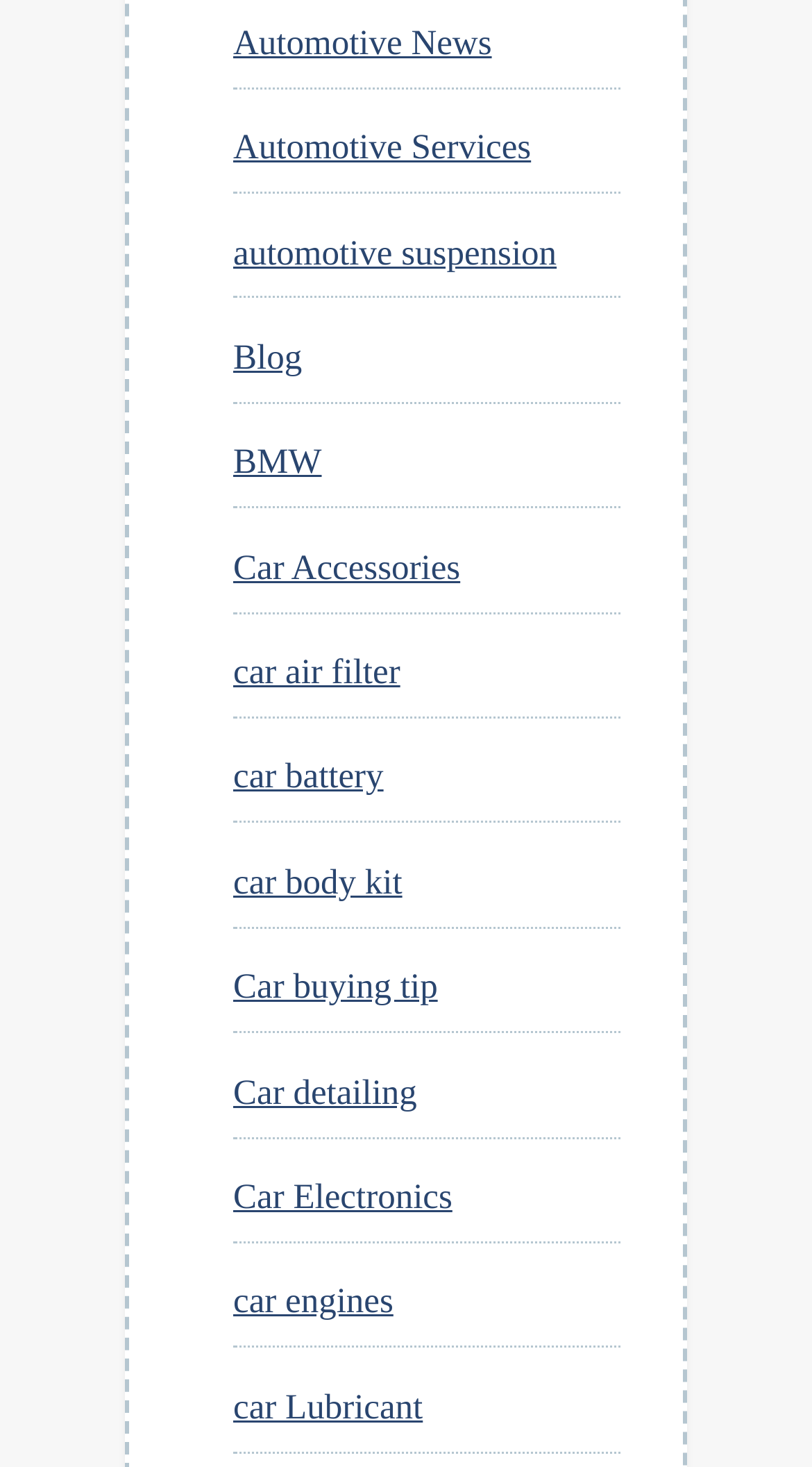Ascertain the bounding box coordinates for the UI element detailed here: "← Предыдущая Запись". The coordinates should be provided as [left, top, right, bottom] with each value being a float between 0 and 1.

None